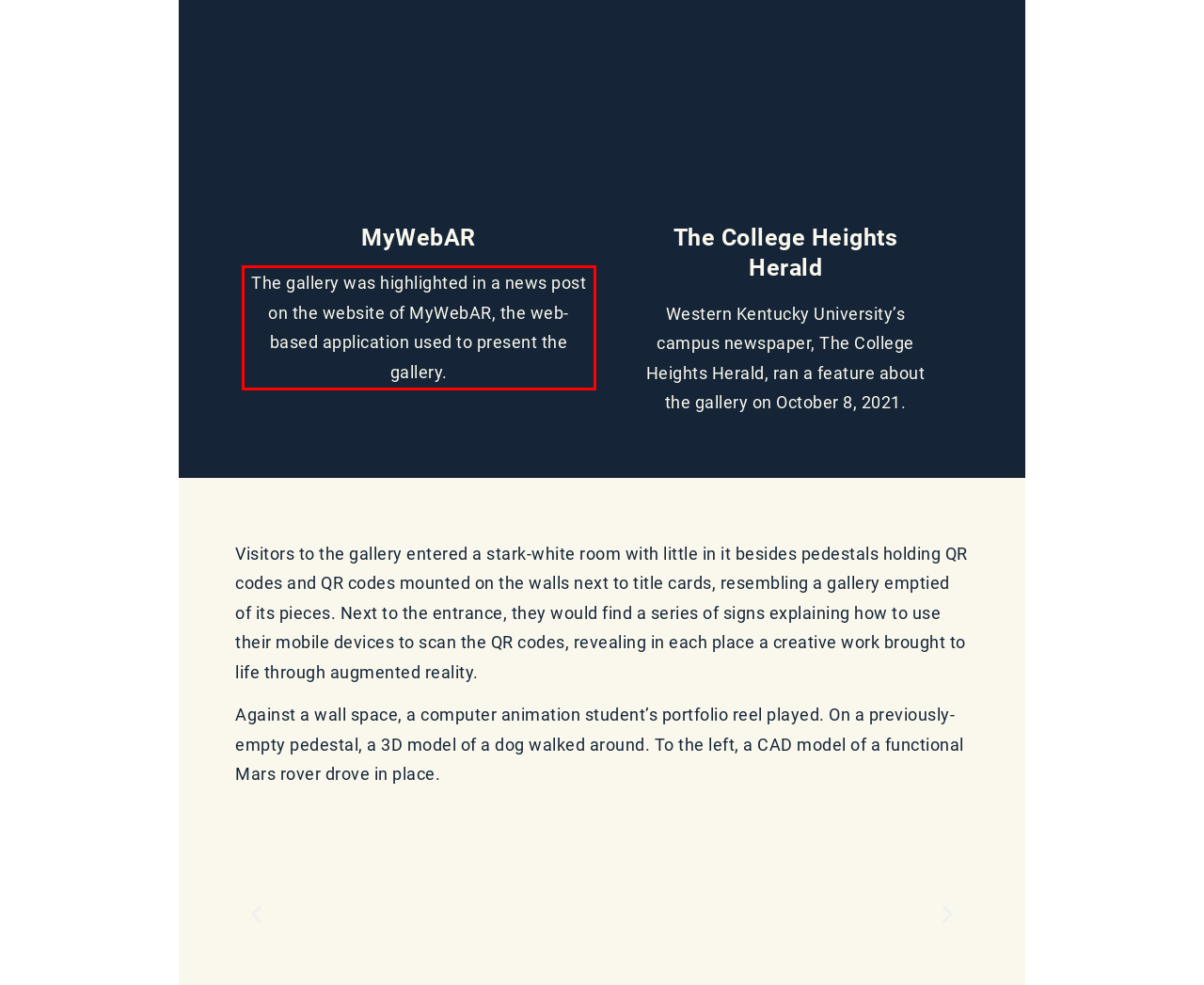Using OCR, extract the text content found within the red bounding box in the given webpage screenshot.

The gallery was highlighted in a news post on the website of MyWebAR, the web-based application used to present the gallery.